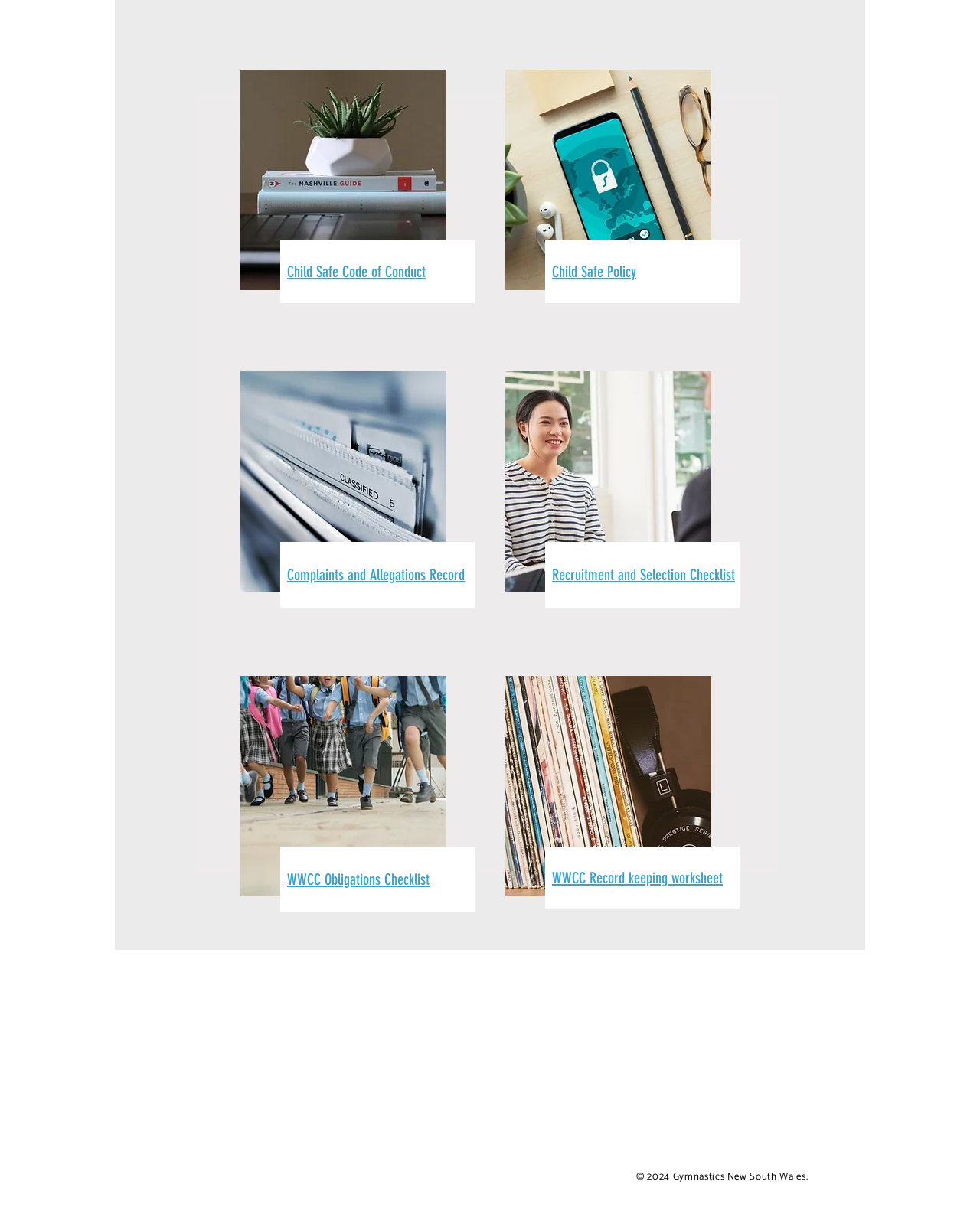Identify and provide the bounding box coordinates of the UI element described: "Complaints and Allegations Record". The coordinates should be formatted as [left, top, right, bottom], with each number being a float between 0 and 1.

[0.293, 0.461, 0.474, 0.476]